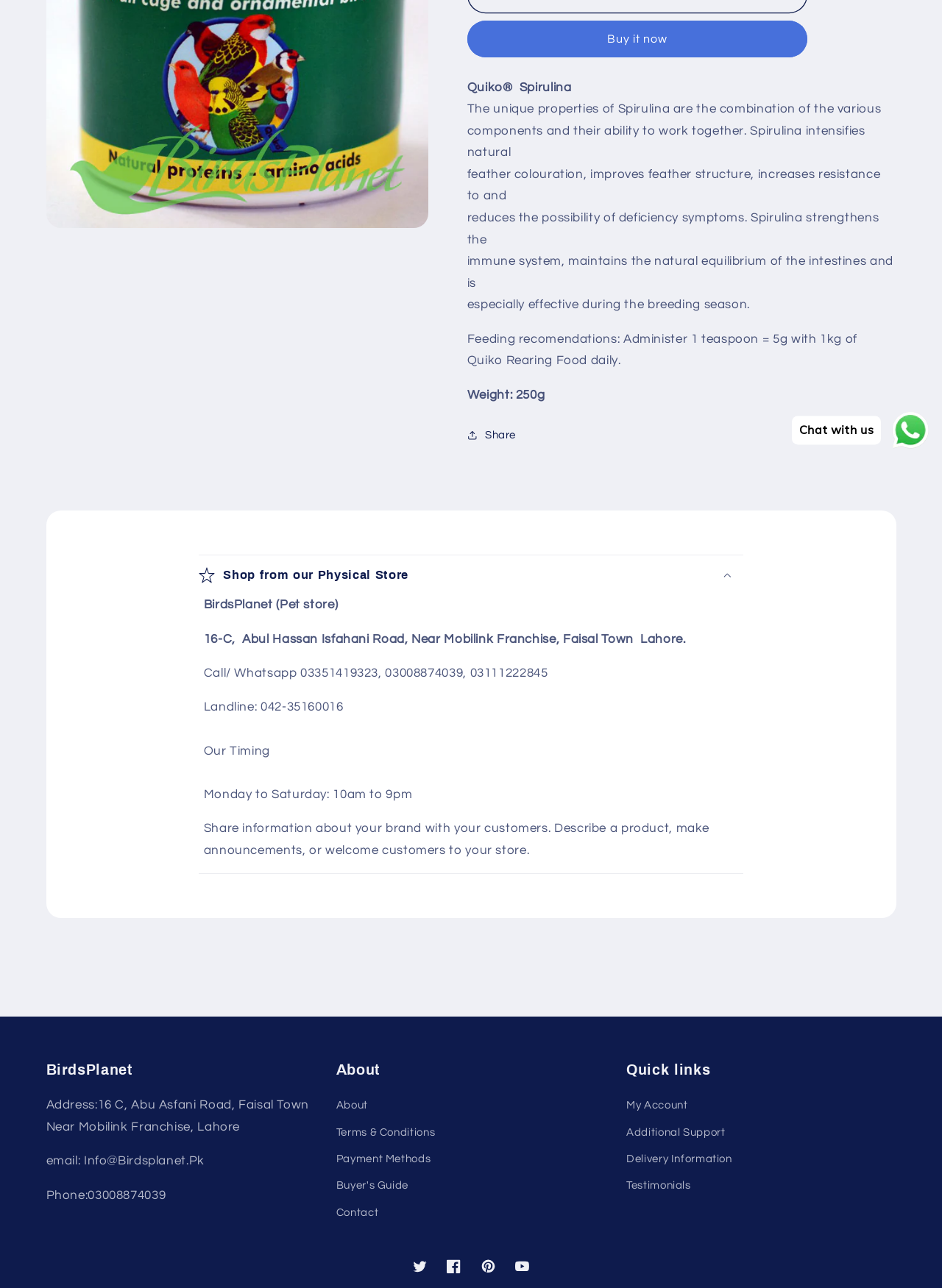From the webpage screenshot, predict the bounding box of the UI element that matches this description: "Shop from our Physical Store".

[0.211, 0.431, 0.789, 0.462]